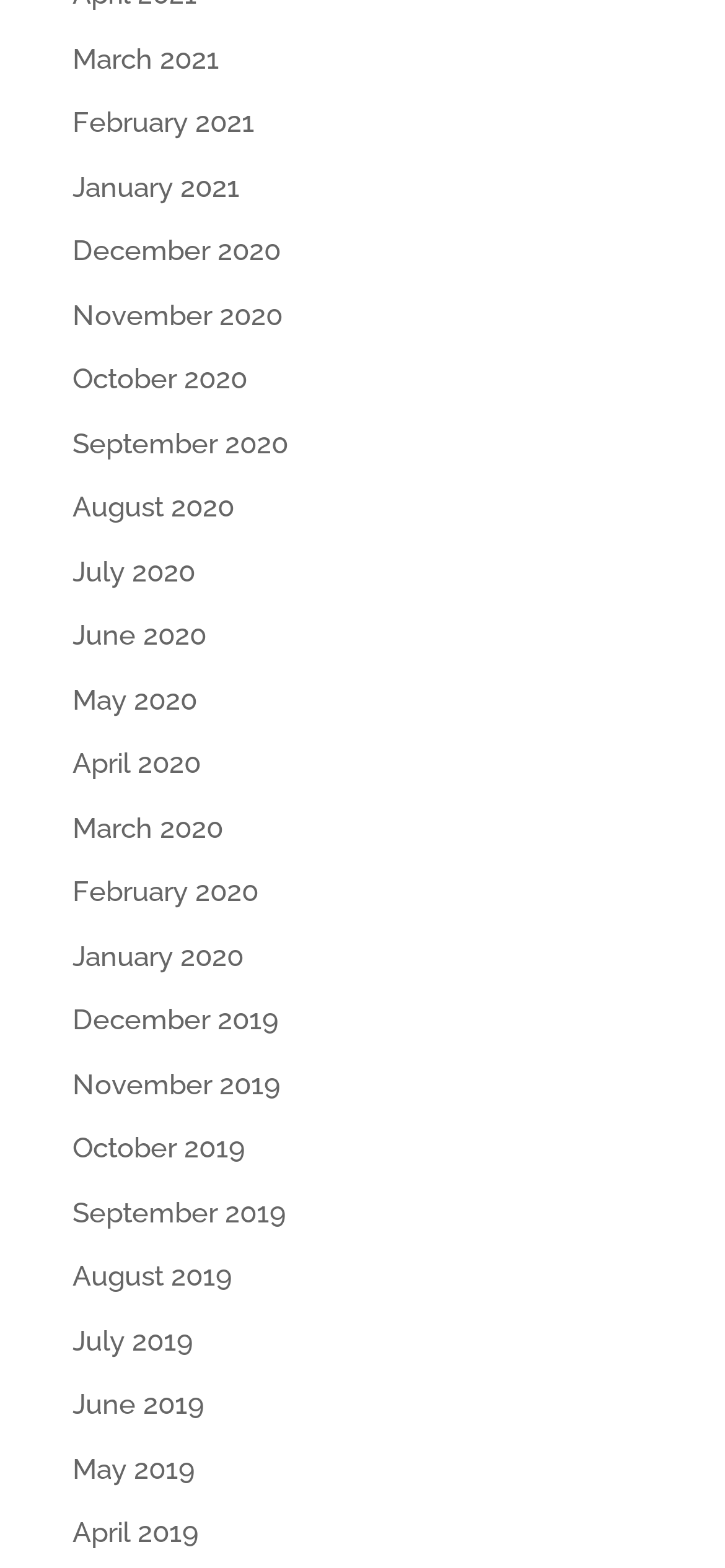Locate the bounding box coordinates of the segment that needs to be clicked to meet this instruction: "view the expert lecture on clinical suicide risk assessment".

None